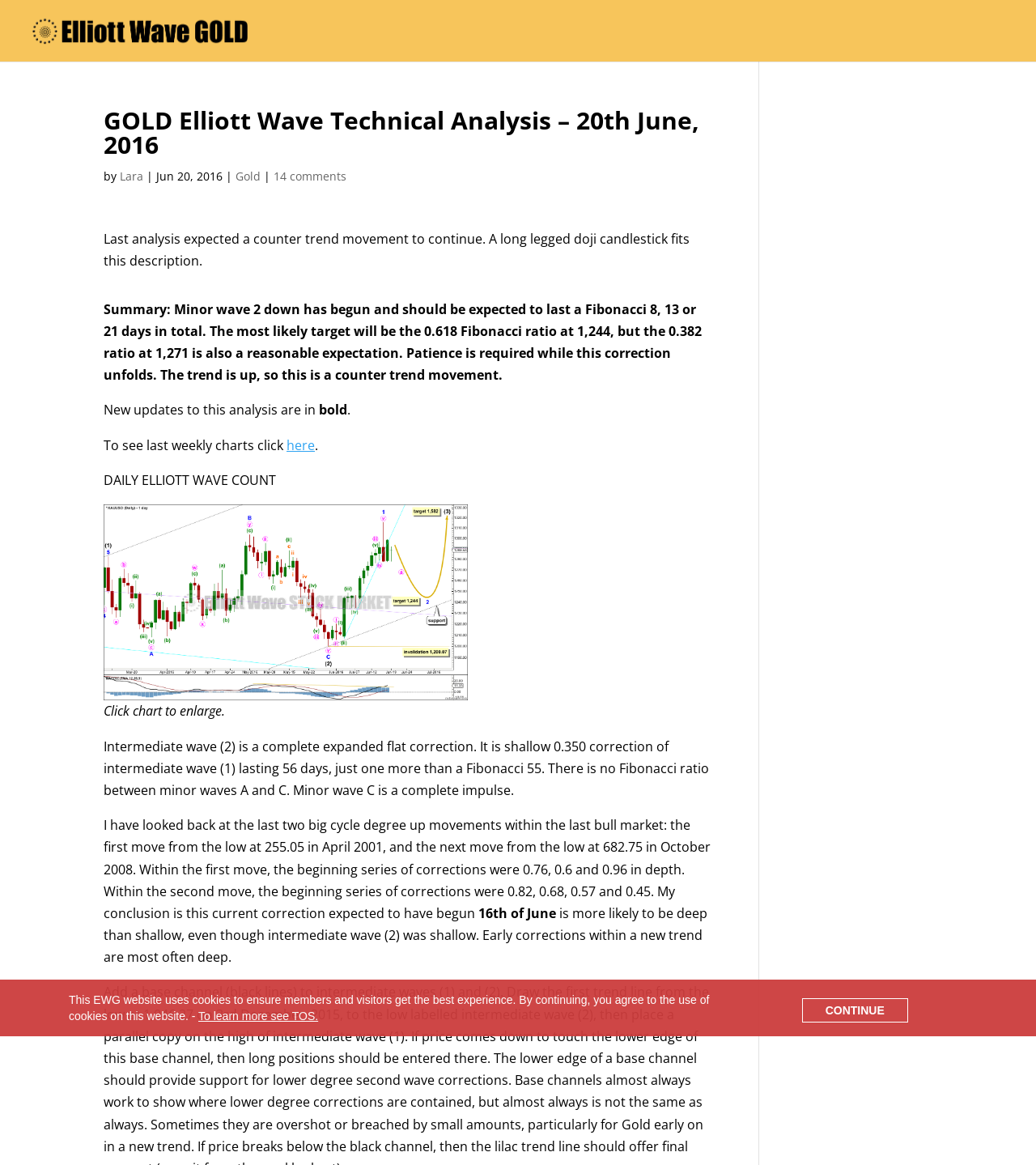What is the purpose of clicking the chart?
Refer to the image and provide a detailed answer to the question.

I determined the answer by reading the text 'Click chart to enlarge.' which is located below the chart, indicating that clicking the chart will enlarge it.